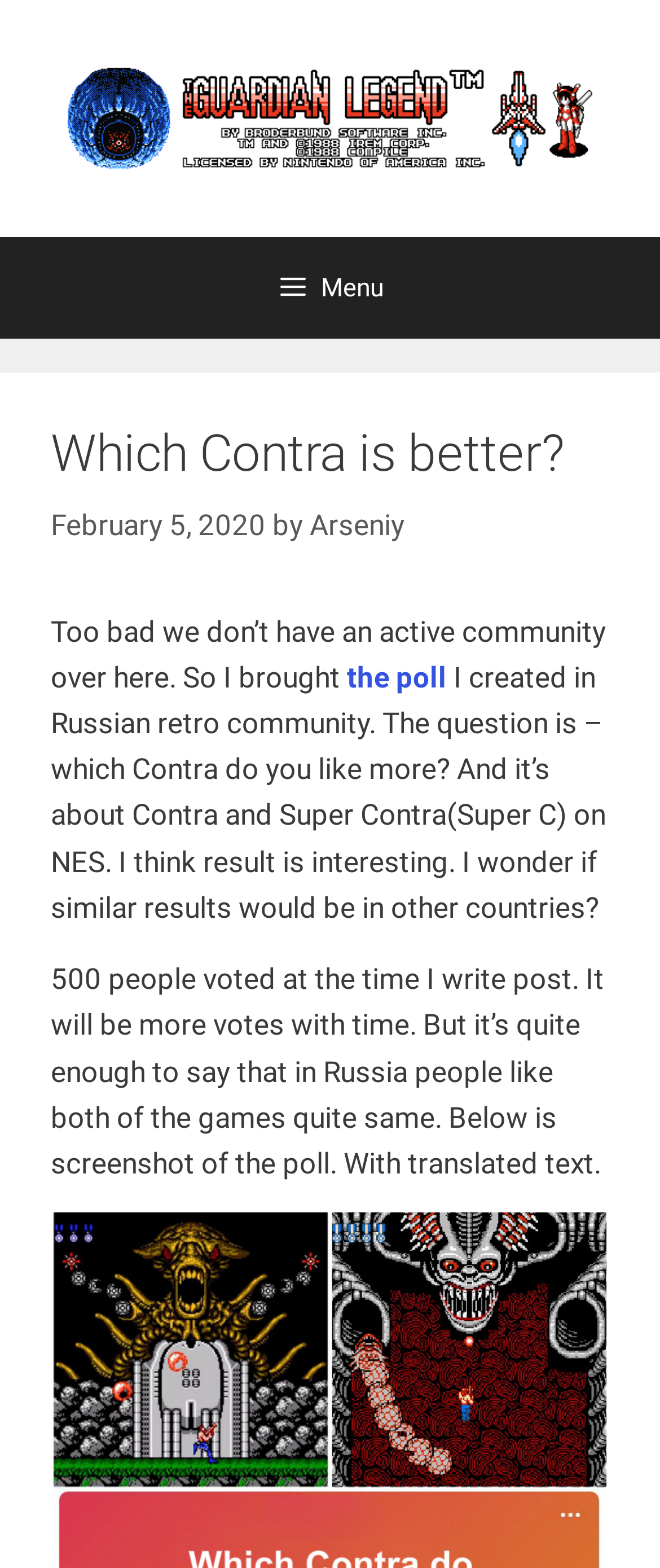What is the date of the post?
Please use the image to deliver a detailed and complete answer.

I found the date of the post by looking at the time element in the content section, which is 'February 5, 2020'.